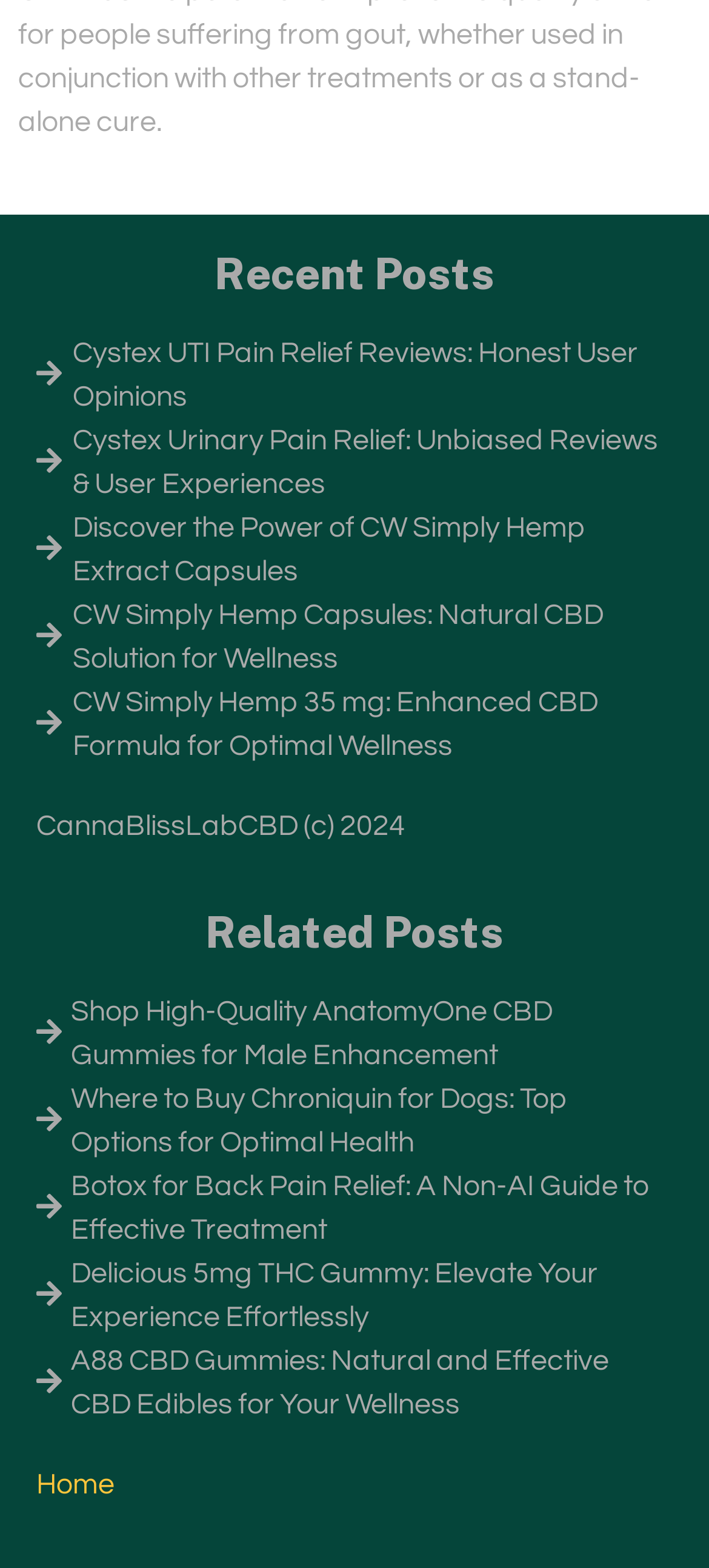Identify the bounding box coordinates necessary to click and complete the given instruction: "view recent posts".

[0.051, 0.16, 0.949, 0.187]